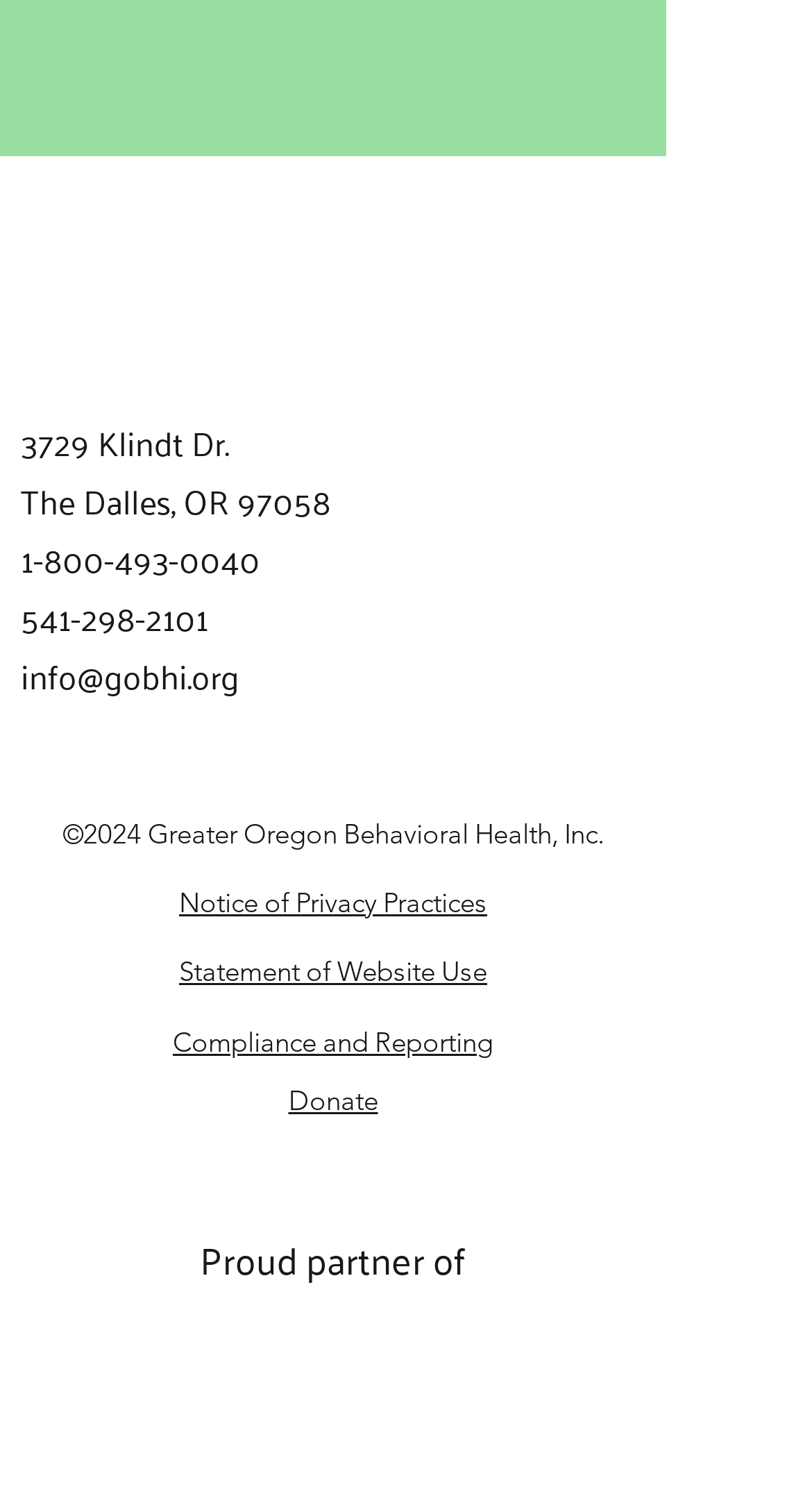How many phone numbers are listed?
Please use the image to deliver a detailed and complete answer.

I counted the number of link elements that contain phone numbers, which are 1-800-493-0040 and 541-298-2101.